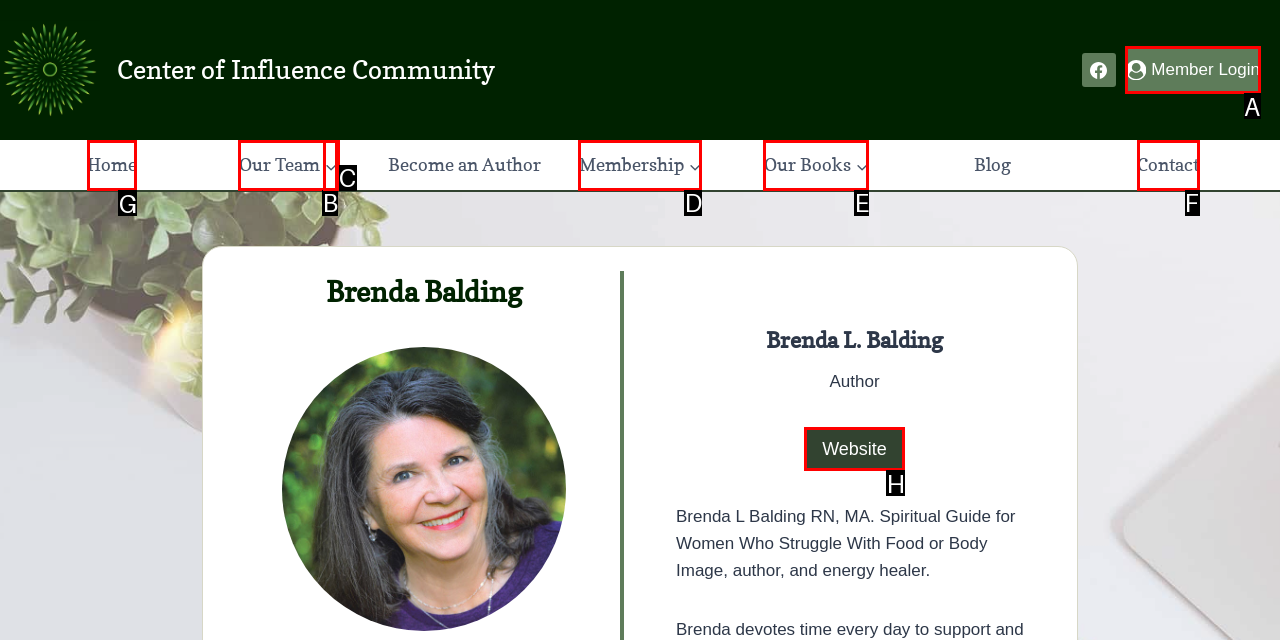Point out the option that needs to be clicked to fulfill the following instruction: go to home page
Answer with the letter of the appropriate choice from the listed options.

G